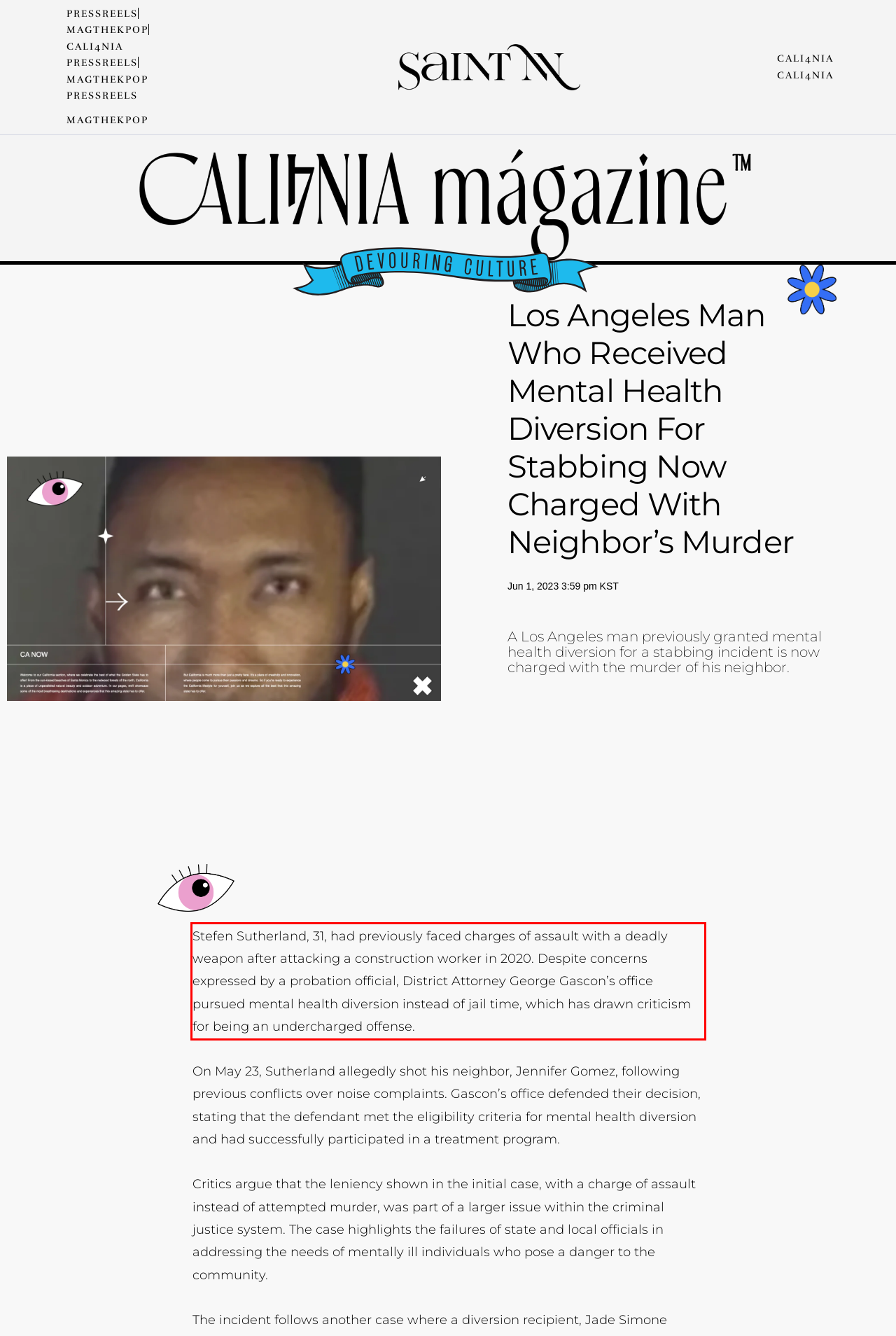Observe the screenshot of the webpage, locate the red bounding box, and extract the text content within it.

Stefen Sutherland, 31, had previously faced charges of assault with a deadly weapon after attacking a construction worker in 2020. Despite concerns expressed by a probation official, District Attorney George Gascon’s office pursued mental health diversion instead of jail time, which has drawn criticism for being an undercharged offense.